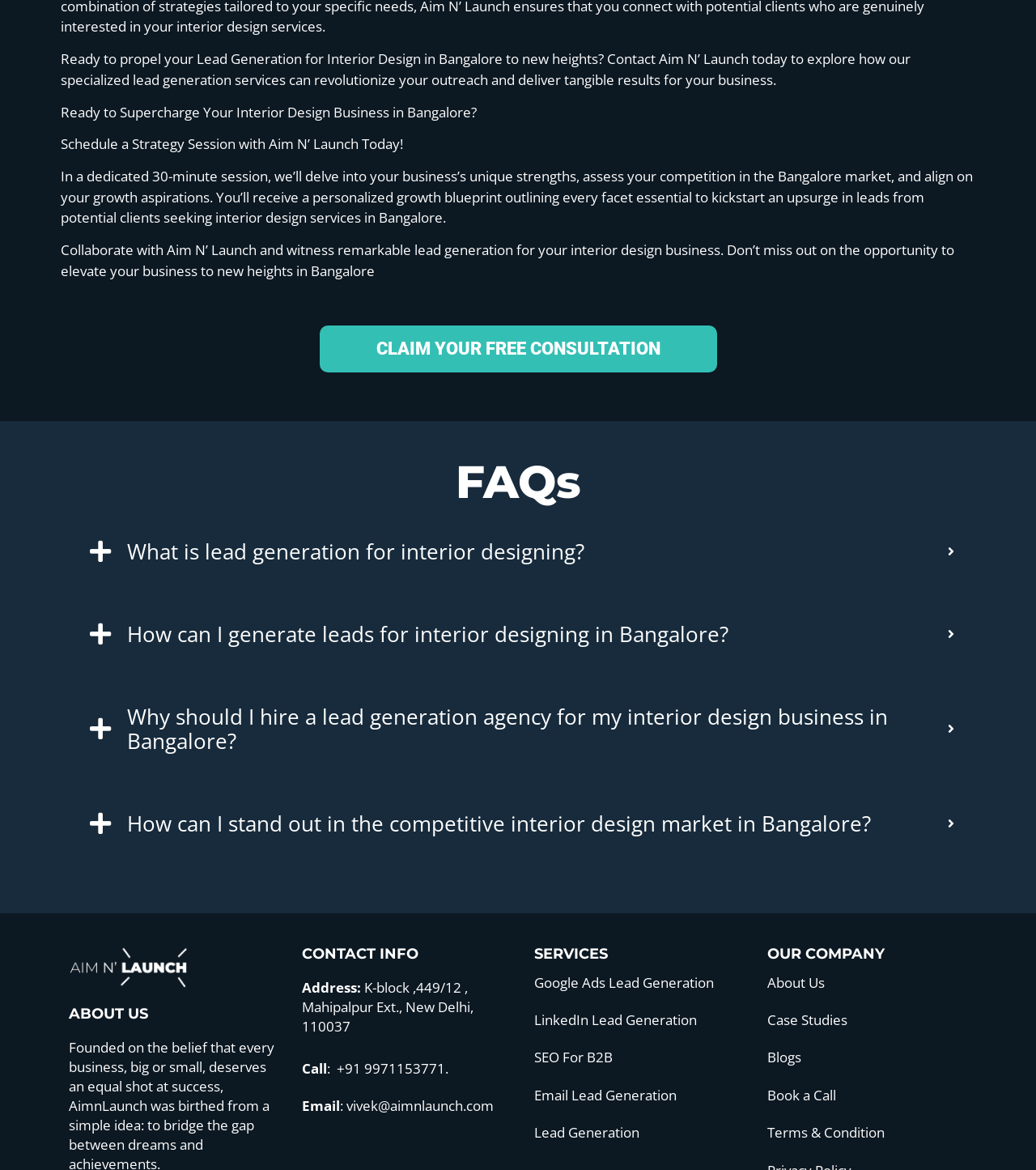Find the bounding box coordinates of the clickable area required to complete the following action: "Explore services offered".

[0.516, 0.808, 0.717, 0.822]